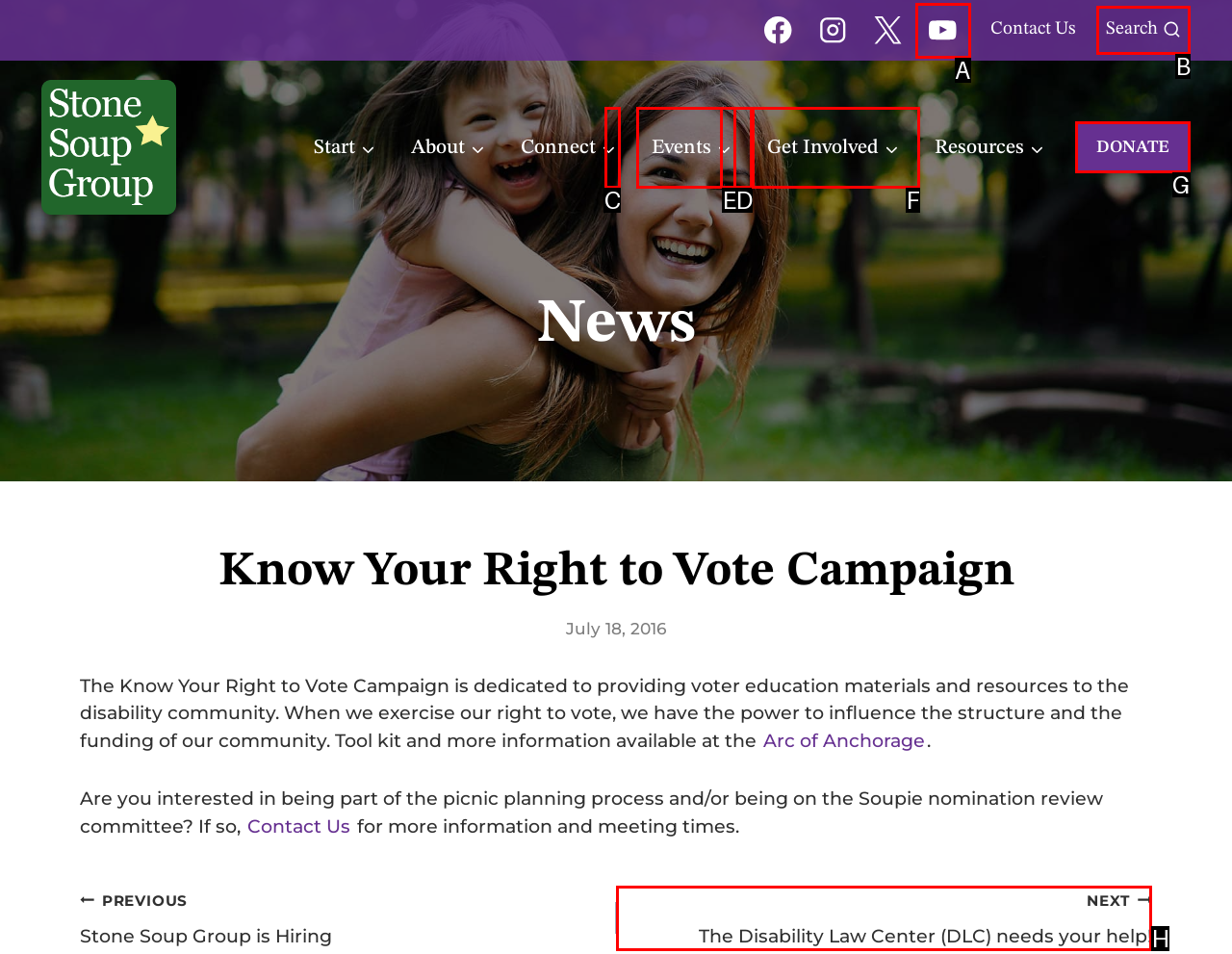Choose the UI element to click on to achieve this task: Donate. Reply with the letter representing the selected element.

G